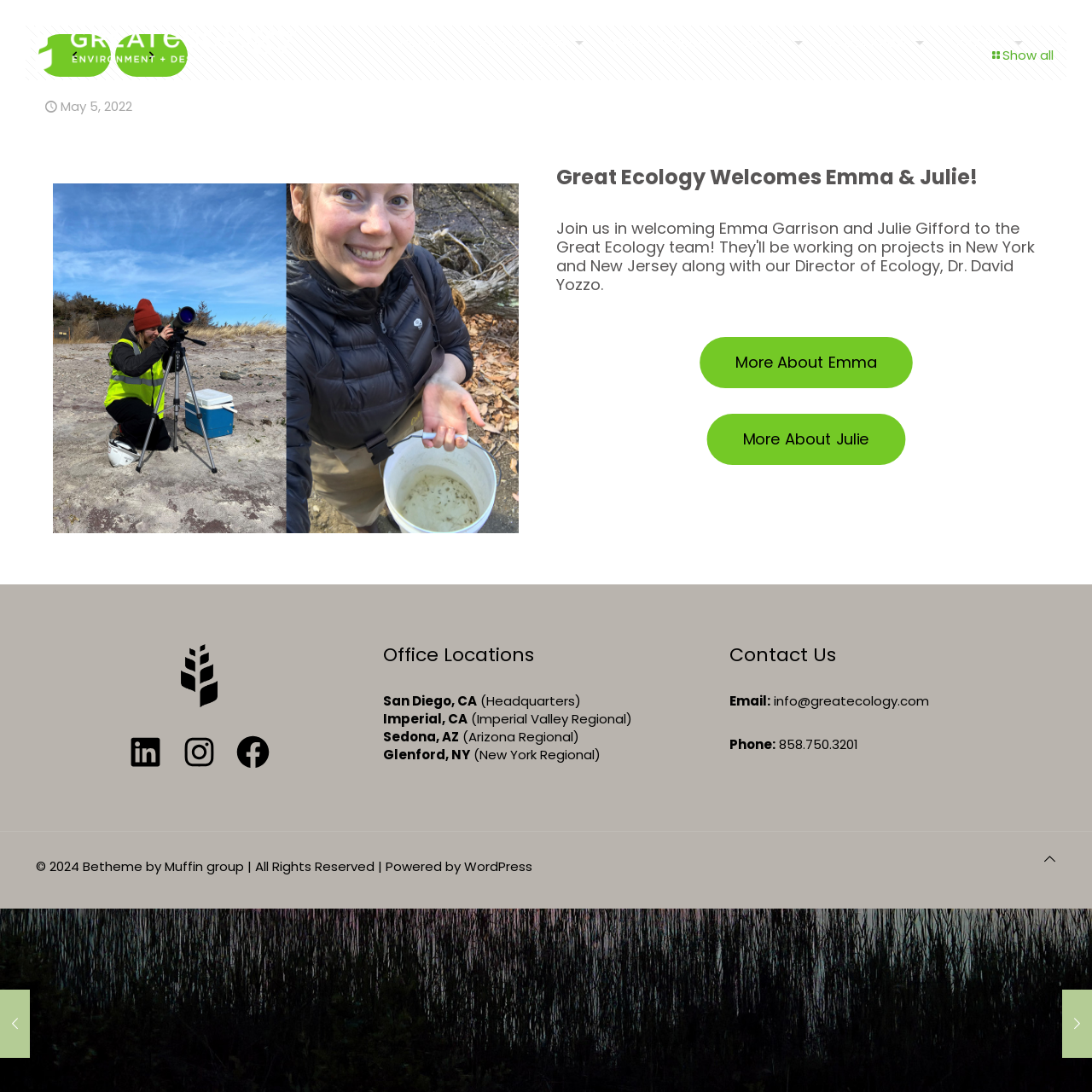Determine the bounding box coordinates (top-left x, top-left y, bottom-right x, bottom-right y) of the UI element described in the following text: Core Services

[0.418, 0.0, 0.542, 0.078]